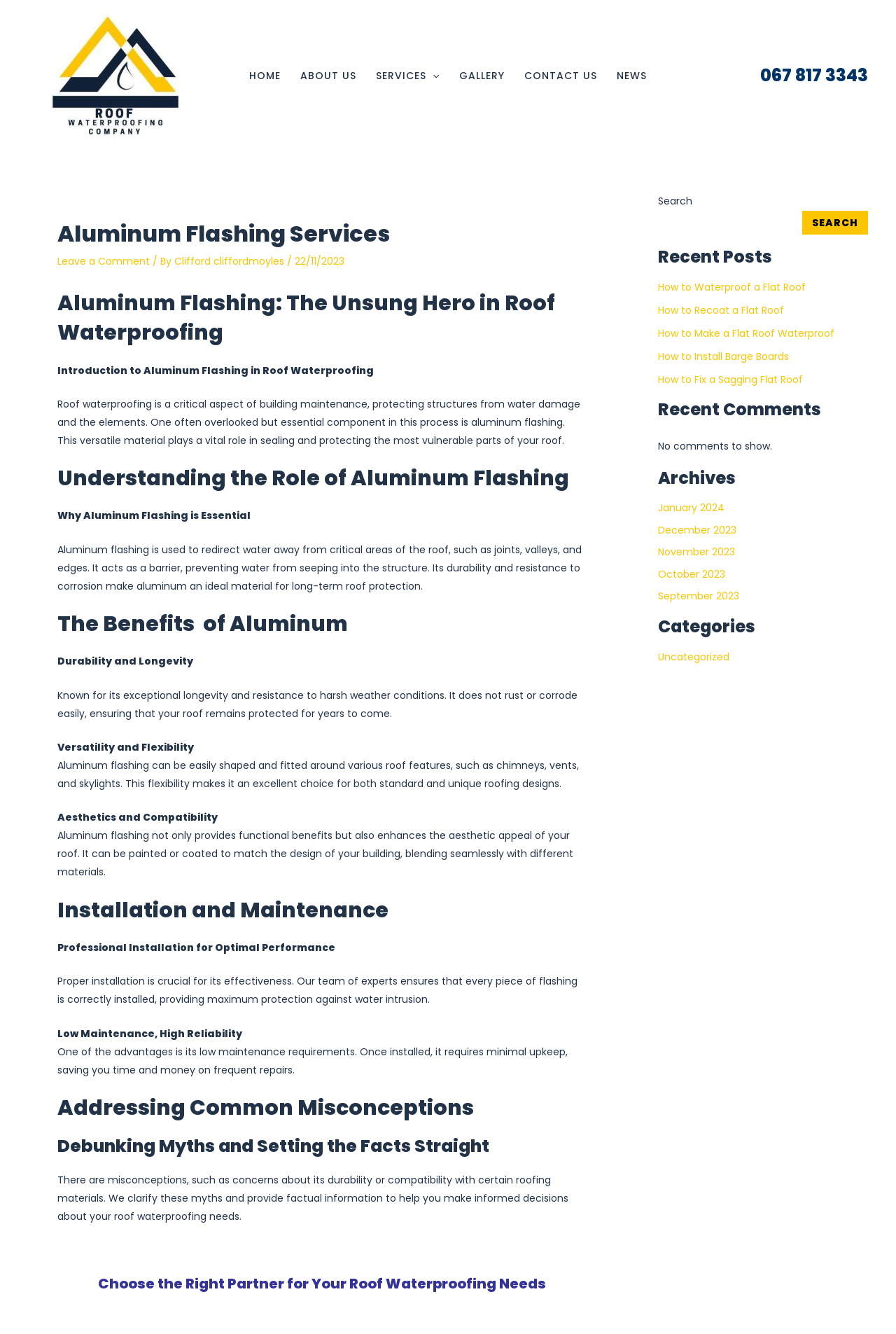Refer to the image and provide an in-depth answer to the question:
What is the purpose of the search box on the webpage?

The search box is located on the top right corner of the webpage, and it allows users to search for specific content within the website.